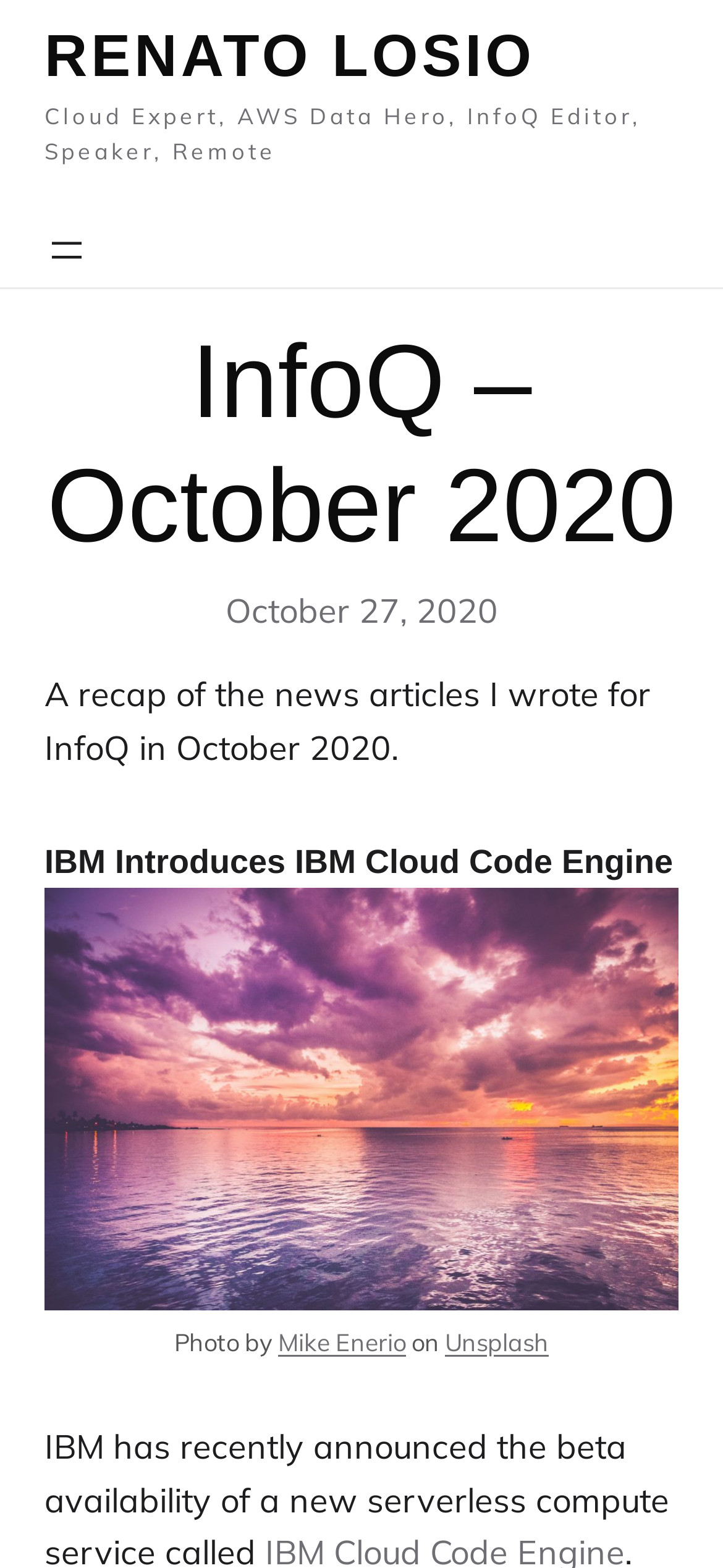Please specify the bounding box coordinates in the format (top-left x, top-left y, bottom-right x, bottom-right y), with values ranging from 0 to 1. Identify the bounding box for the UI component described as follows: Unsplash

[0.615, 0.846, 0.759, 0.865]